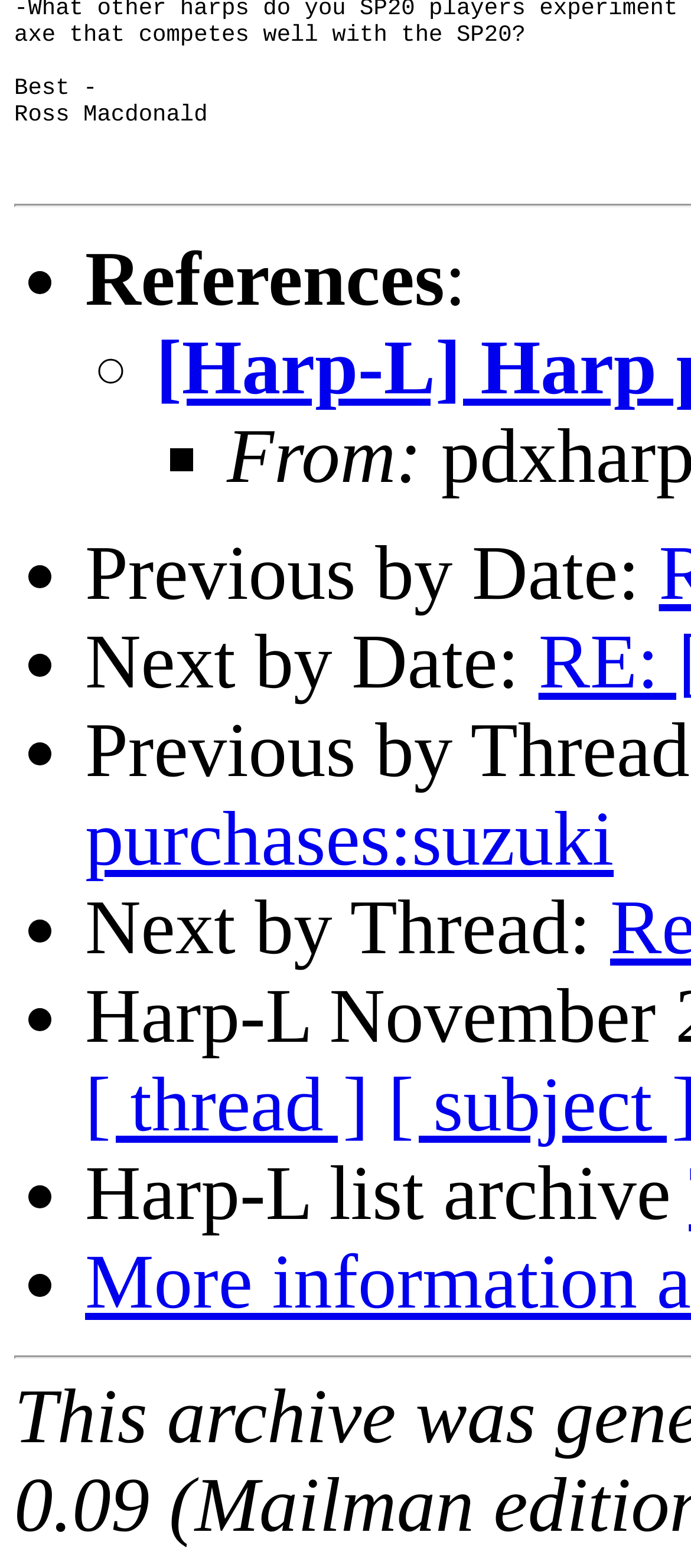Give a one-word or one-phrase response to the question: 
What is the text above 'Next by Date:'?

Previous by Date: